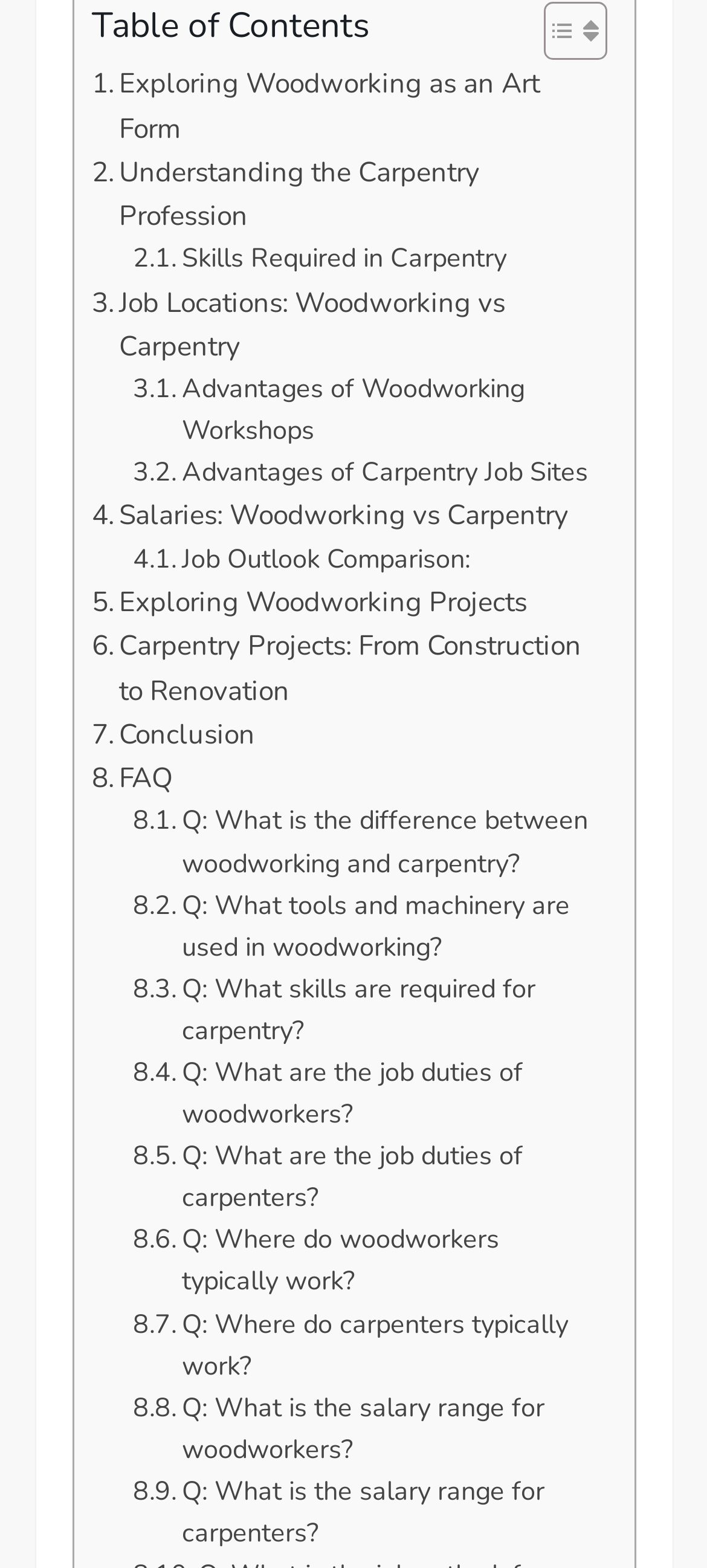Given the element description, predict the bounding box coordinates in the format (top-left x, top-left y, bottom-right x, bottom-right y). Make sure all values are between 0 and 1. Here is the element description: Advantages of Woodworking Workshops

[0.188, 0.235, 0.845, 0.288]